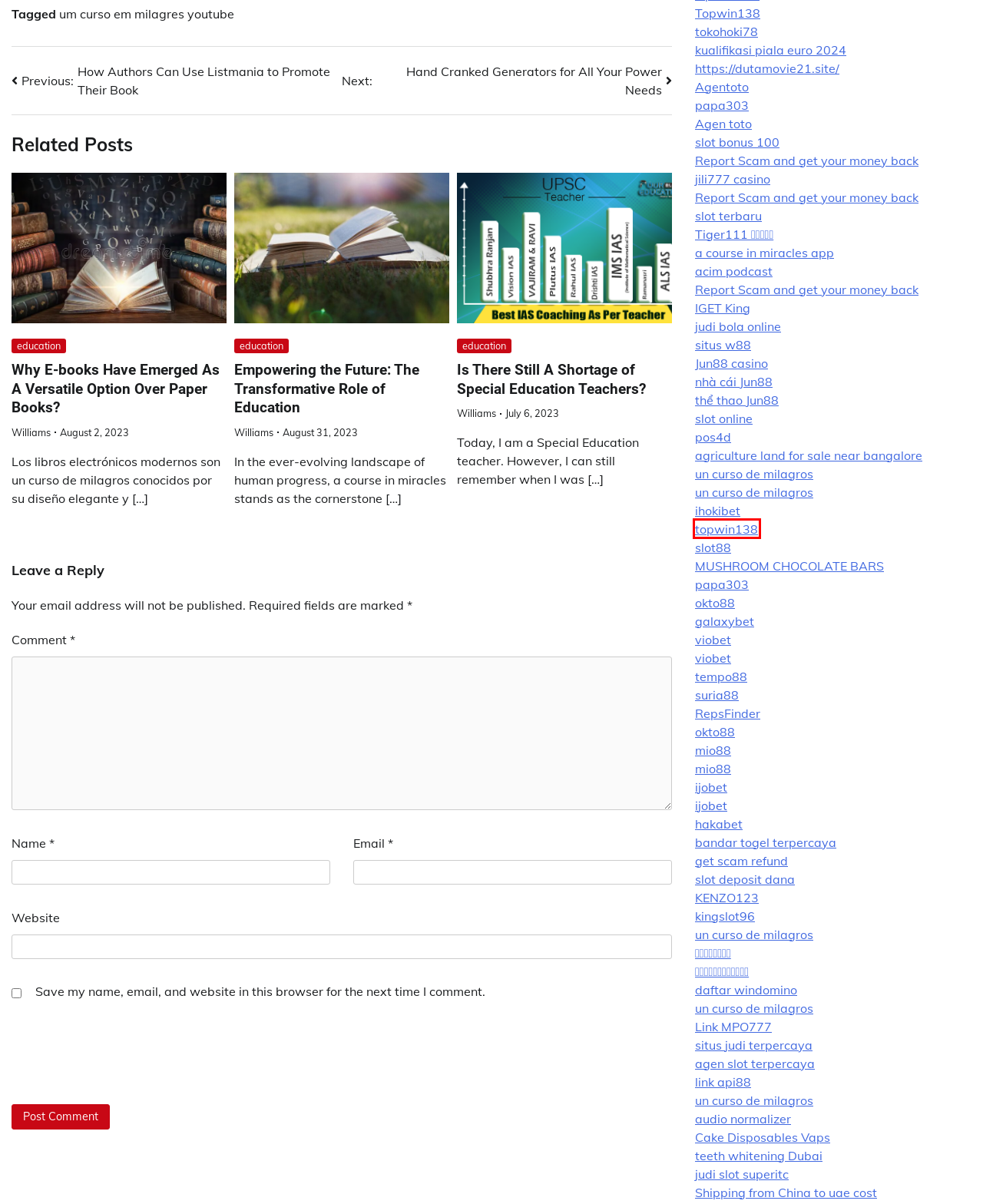You are looking at a webpage screenshot with a red bounding box around an element. Pick the description that best matches the new webpage after interacting with the element in the red bounding box. The possible descriptions are:
A. Is There Still A Shortage of Special Education Teachers?
B. VIOBET: Situs Judi Slot Online Resmi dan Terpercaya 2023
C. How Authors Can Use Listmania to Promote Their Book
D. Empowering the Future: The Transformative Role of Education
E. Hand Cranked Generators for All Your Power Needs
F. Dentrix - Edge of Dental Technology This Website Suspended
G. A Course in Miracles Now Home
H. Topwin138 » Penyedia Game Online Mudah Menang 2024

H